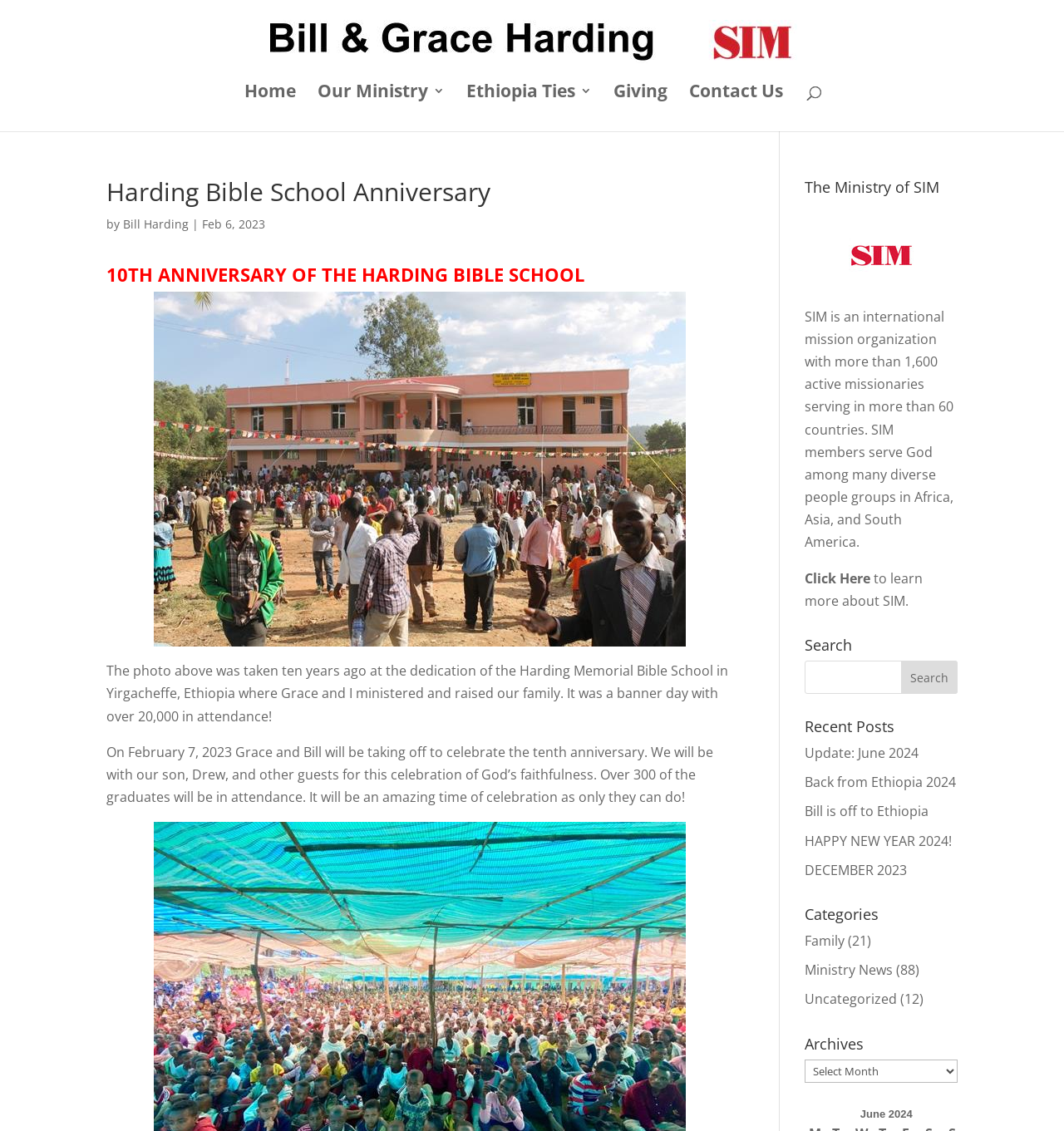How many missionaries does SIM have?
Using the details from the image, give an elaborate explanation to answer the question.

I found the answer by reading the text 'SIM members serve God among many diverse people groups in Africa, Asia, and South America. SIM is an international mission organization with more than 1,600 active missionaries...' which indicates that SIM has over 1,600 active missionaries.